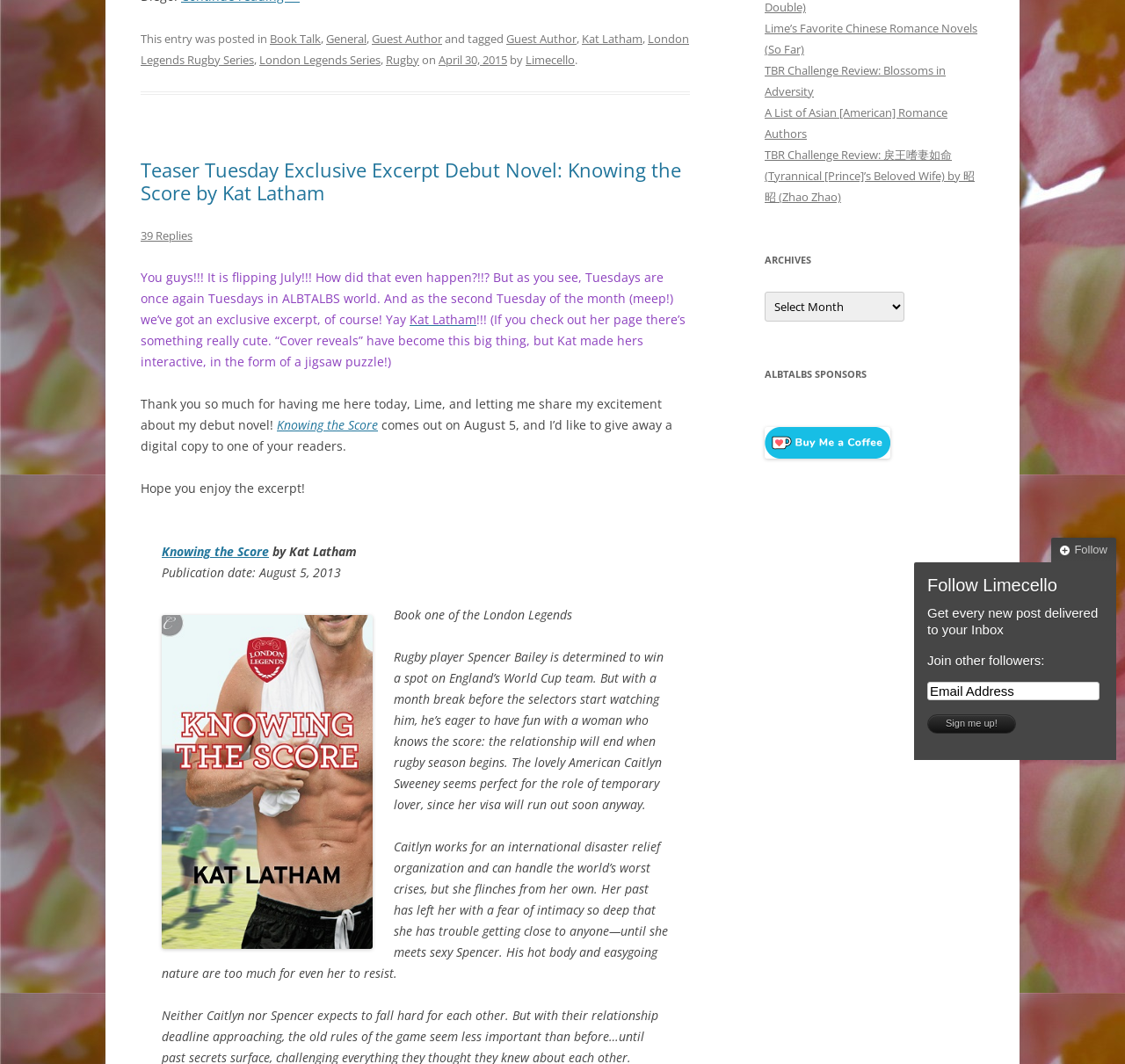Using floating point numbers between 0 and 1, provide the bounding box coordinates in the format (top-left x, top-left y, bottom-right x, bottom-right y). Locate the UI element described here: General

[0.29, 0.029, 0.326, 0.044]